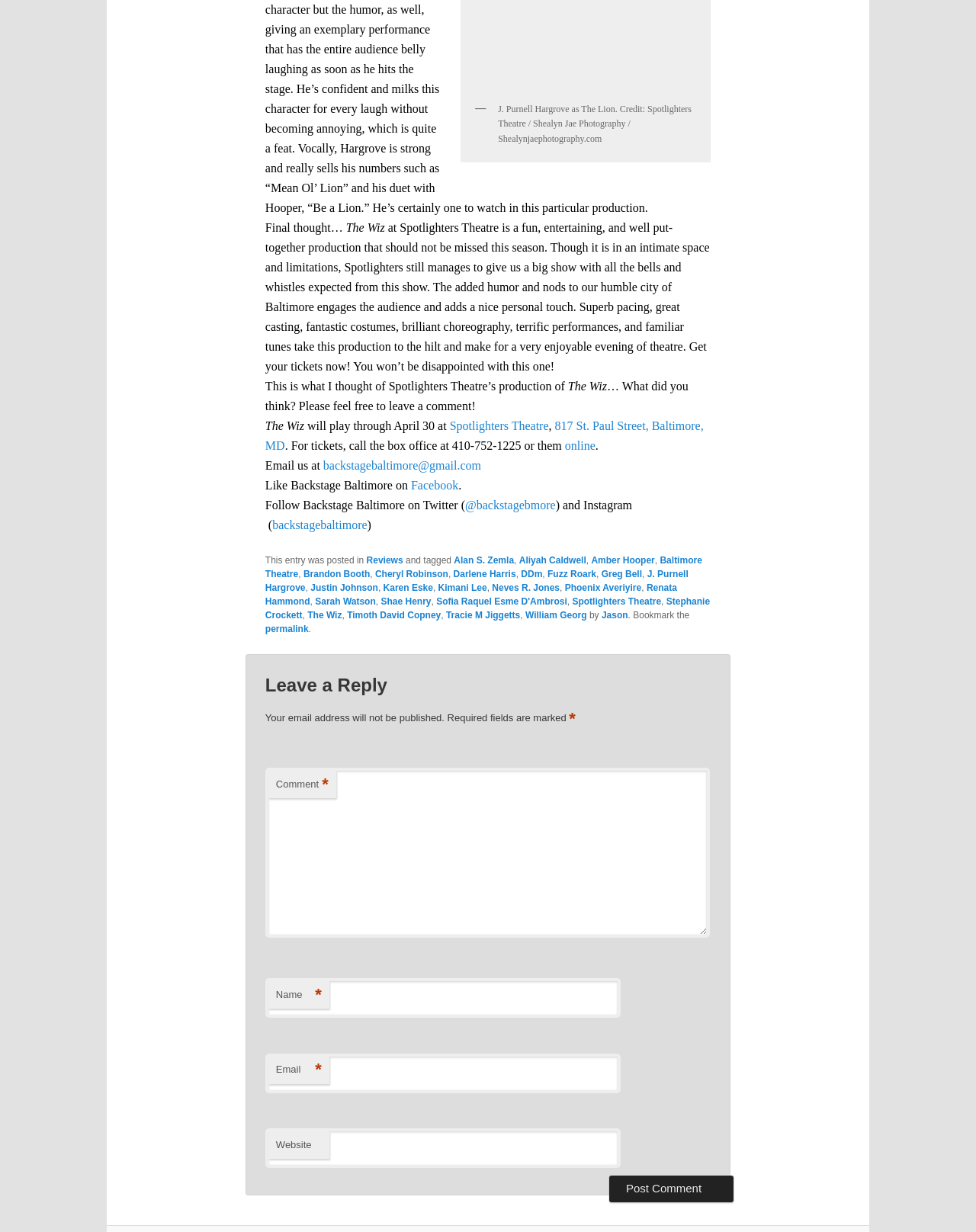Identify the coordinates of the bounding box for the element described below: "Sofia Raquel Esme D'Ambrosi". Return the coordinates as four float numbers between 0 and 1: [left, top, right, bottom].

[0.447, 0.484, 0.581, 0.493]